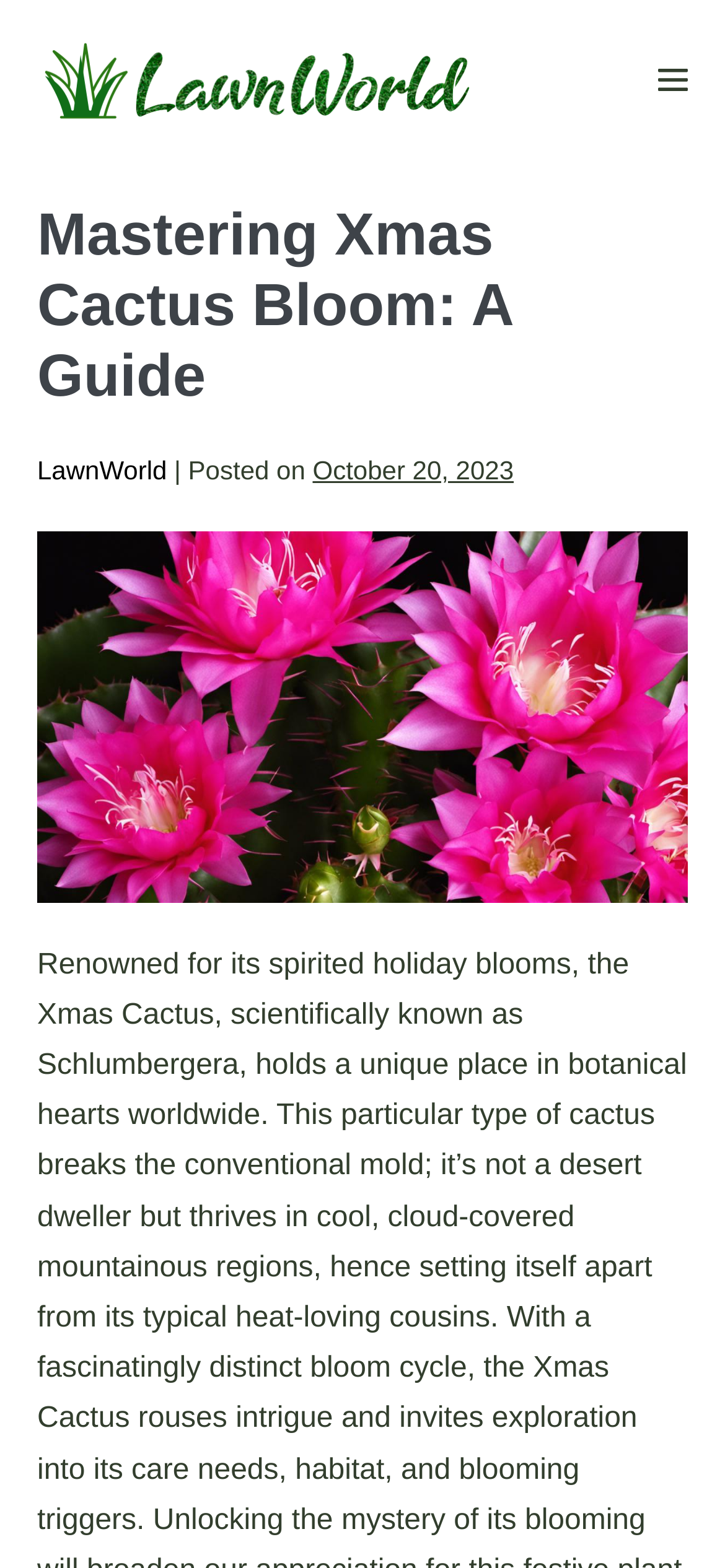Is the navigation menu expanded?
Based on the visual, give a brief answer using one word or a short phrase.

No